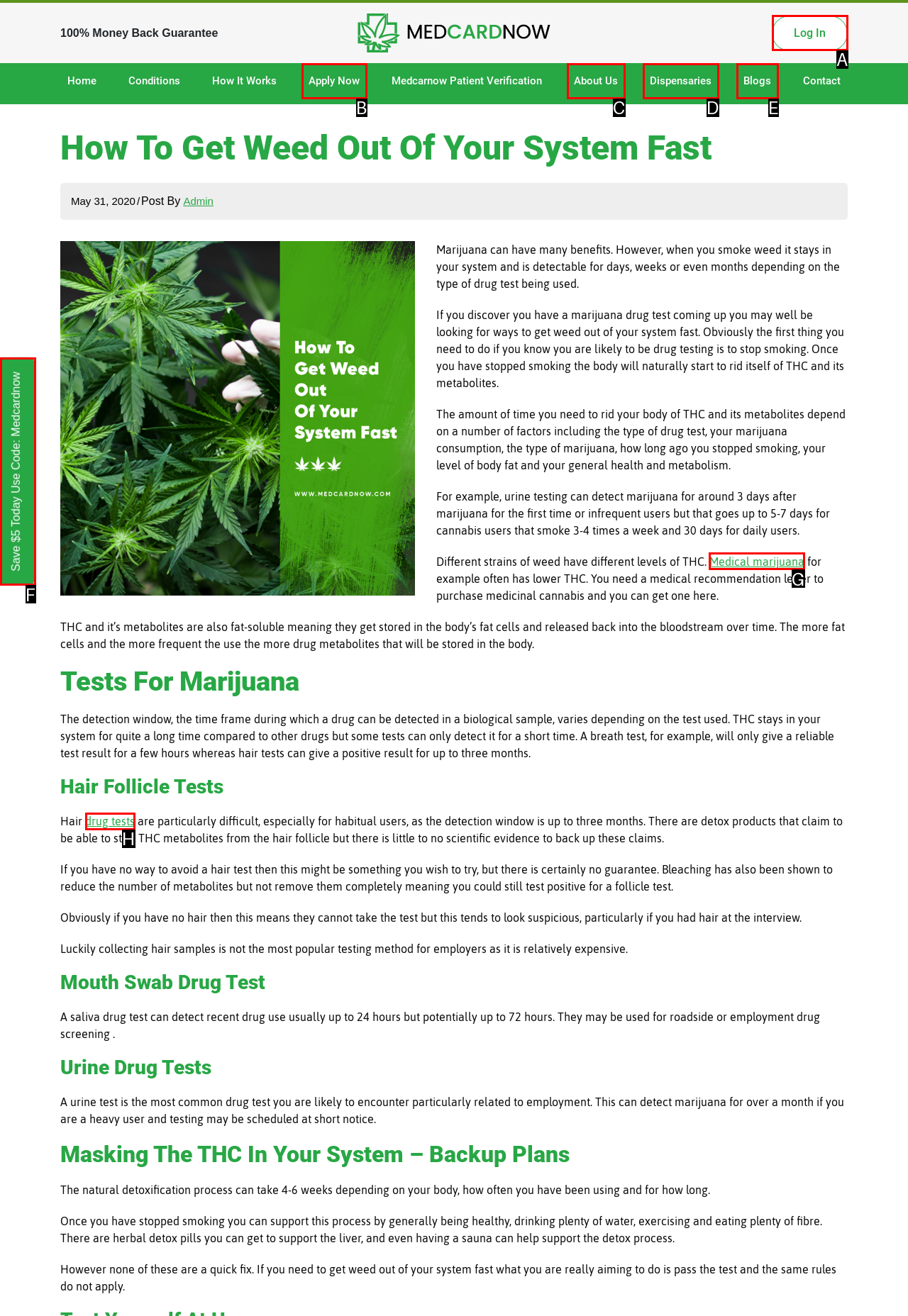Which UI element should be clicked to perform the following task: Click on the 'Medical marijuana' link? Answer with the corresponding letter from the choices.

G